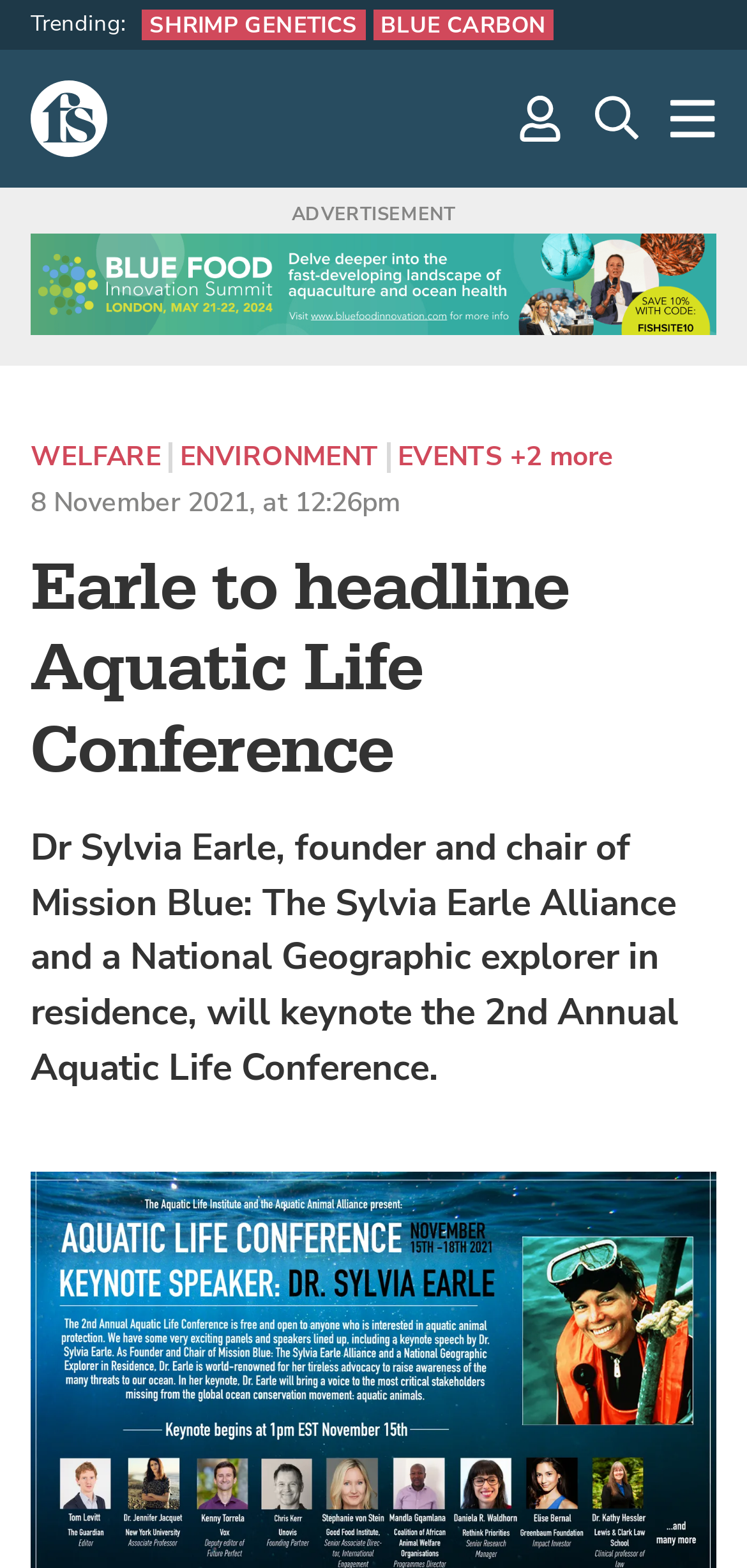Ascertain the bounding box coordinates for the UI element detailed here: "Blue carbon". The coordinates should be provided as [left, top, right, bottom] with each value being a float between 0 and 1.

[0.499, 0.006, 0.741, 0.025]